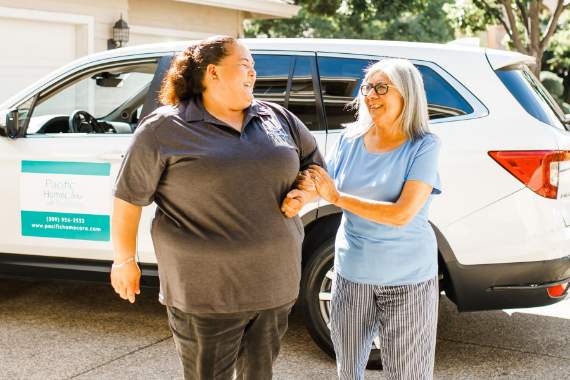Give a comprehensive caption for the image.

In this heartwarming scene, a female care provider is assisting an elderly woman as they transition from a parked vehicle to the comfort of her home. The caregiver, dressed in a dark polo shirt, exudes warmth and compassion, smiling while holding the elderly woman's arm for support. The elderly woman, sporting a casual blue top and glasses, beams with a sense of trust and gratitude. They stand near a white vehicle branded with "Pacific Home Care," indicating a professional, reliable service focused on supporting their clients' needs. This image captures the essence of personalized care, emphasizing the importance of safe and accessible transportation services that cater to the independence and well-being of elderly individuals.